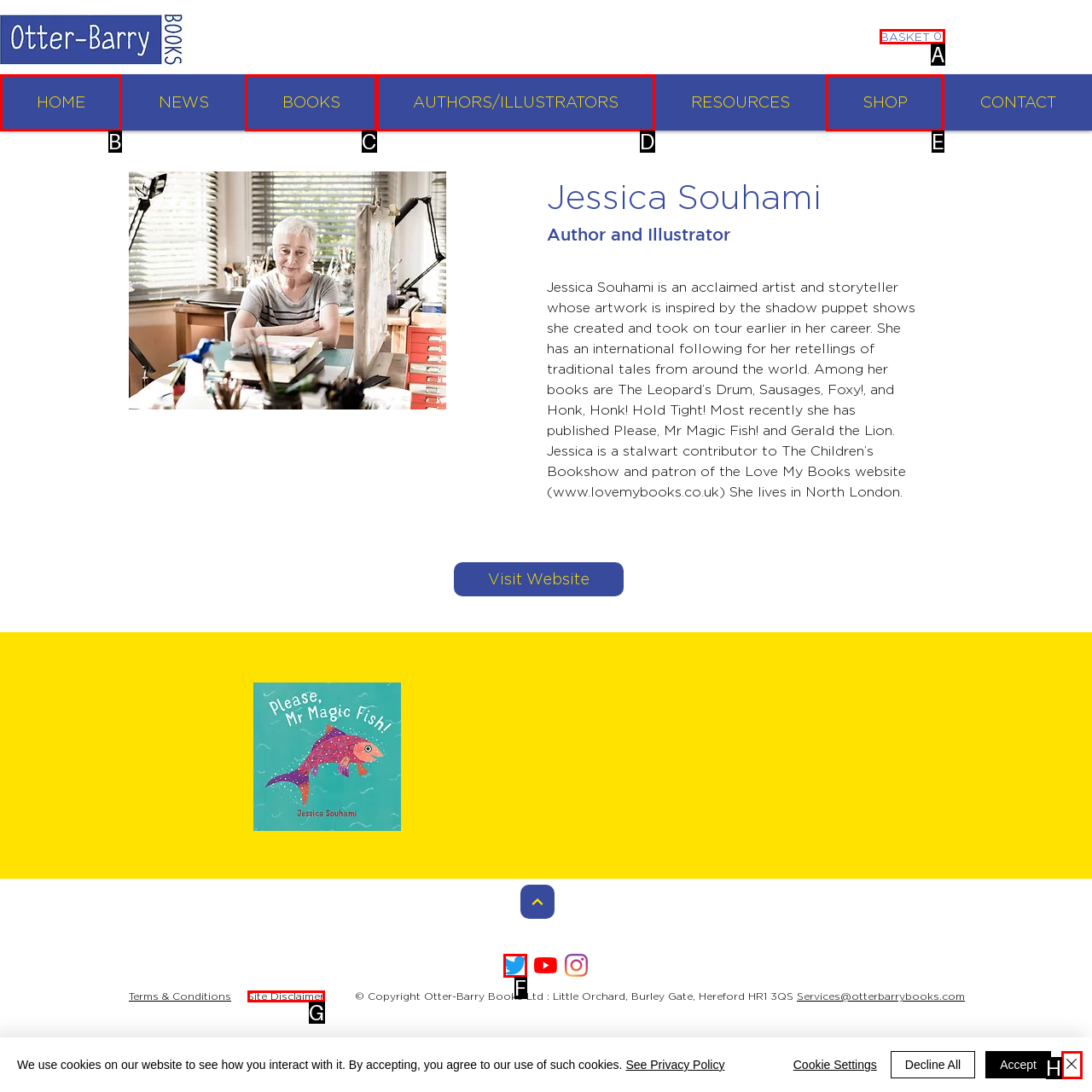Find the HTML element to click in order to complete this task: Click the Cart link
Answer with the letter of the correct option.

A